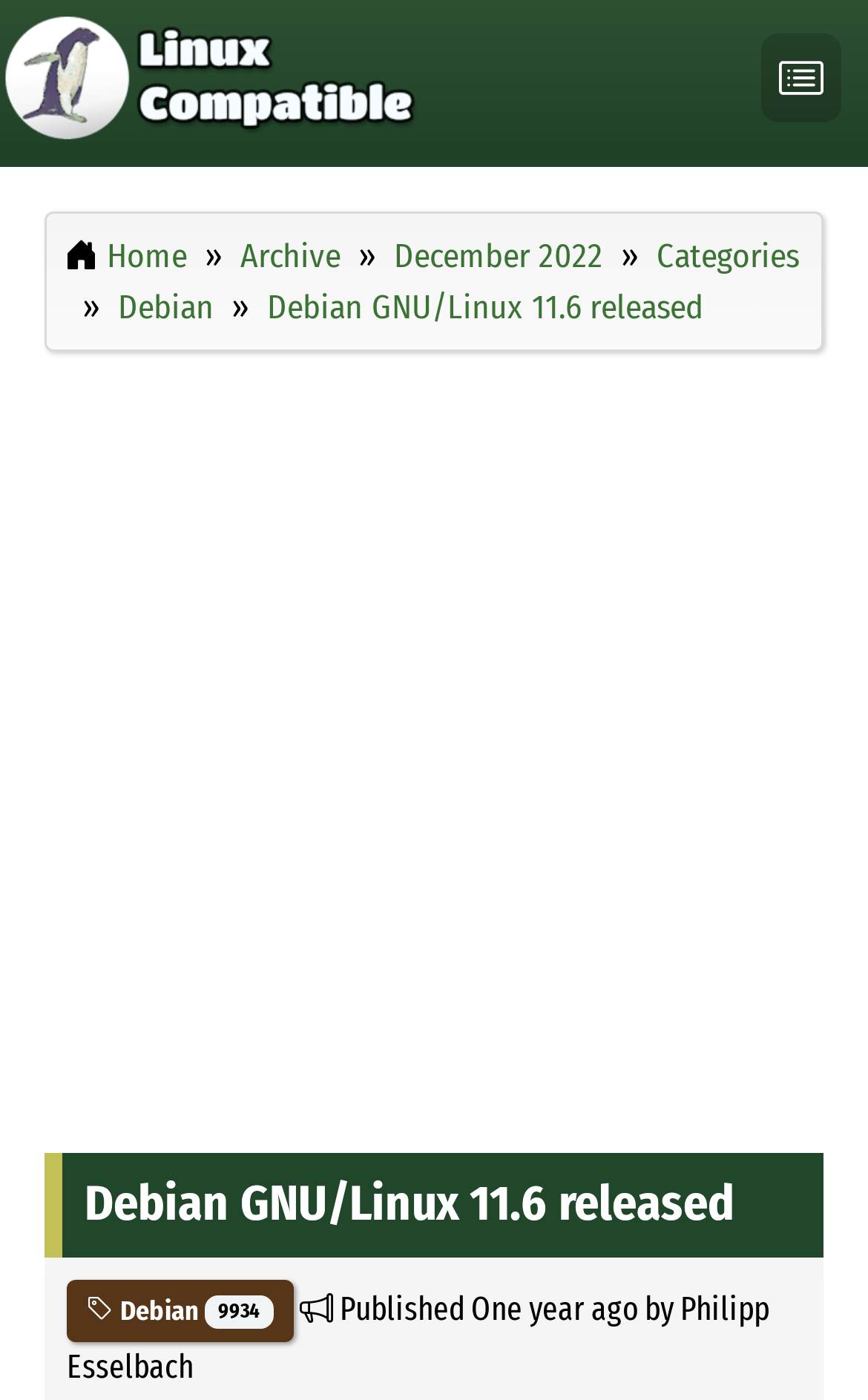Reply to the question with a brief word or phrase: How many images are on the webpage?

1